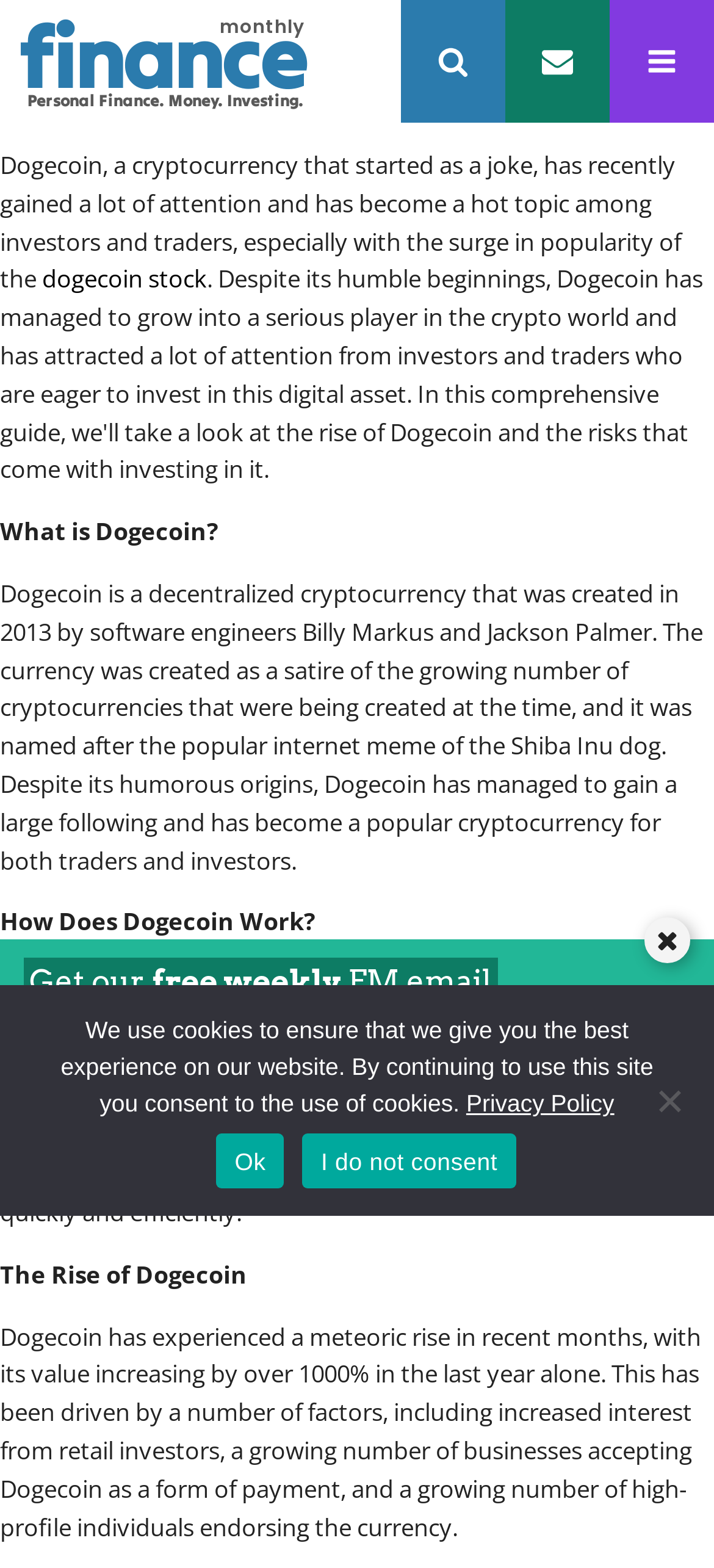Determine the bounding box coordinates for the region that must be clicked to execute the following instruction: "Click the 'dogecoin stock' link".

[0.059, 0.167, 0.29, 0.188]